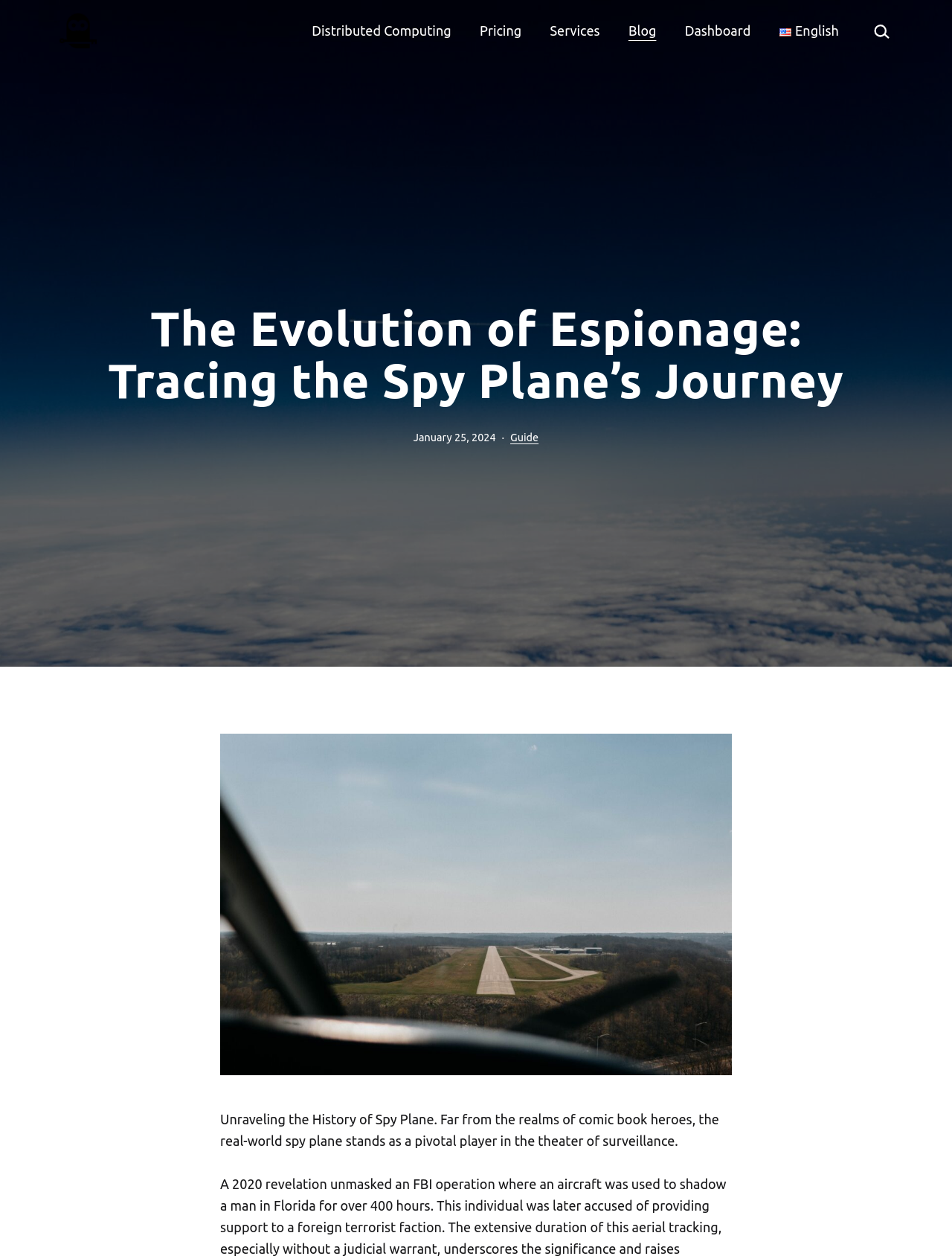Please determine the bounding box of the UI element that matches this description: Distributed Computing. The coordinates should be given as (top-left x, top-left y, bottom-right x, bottom-right y), with all values between 0 and 1.

[0.317, 0.011, 0.484, 0.038]